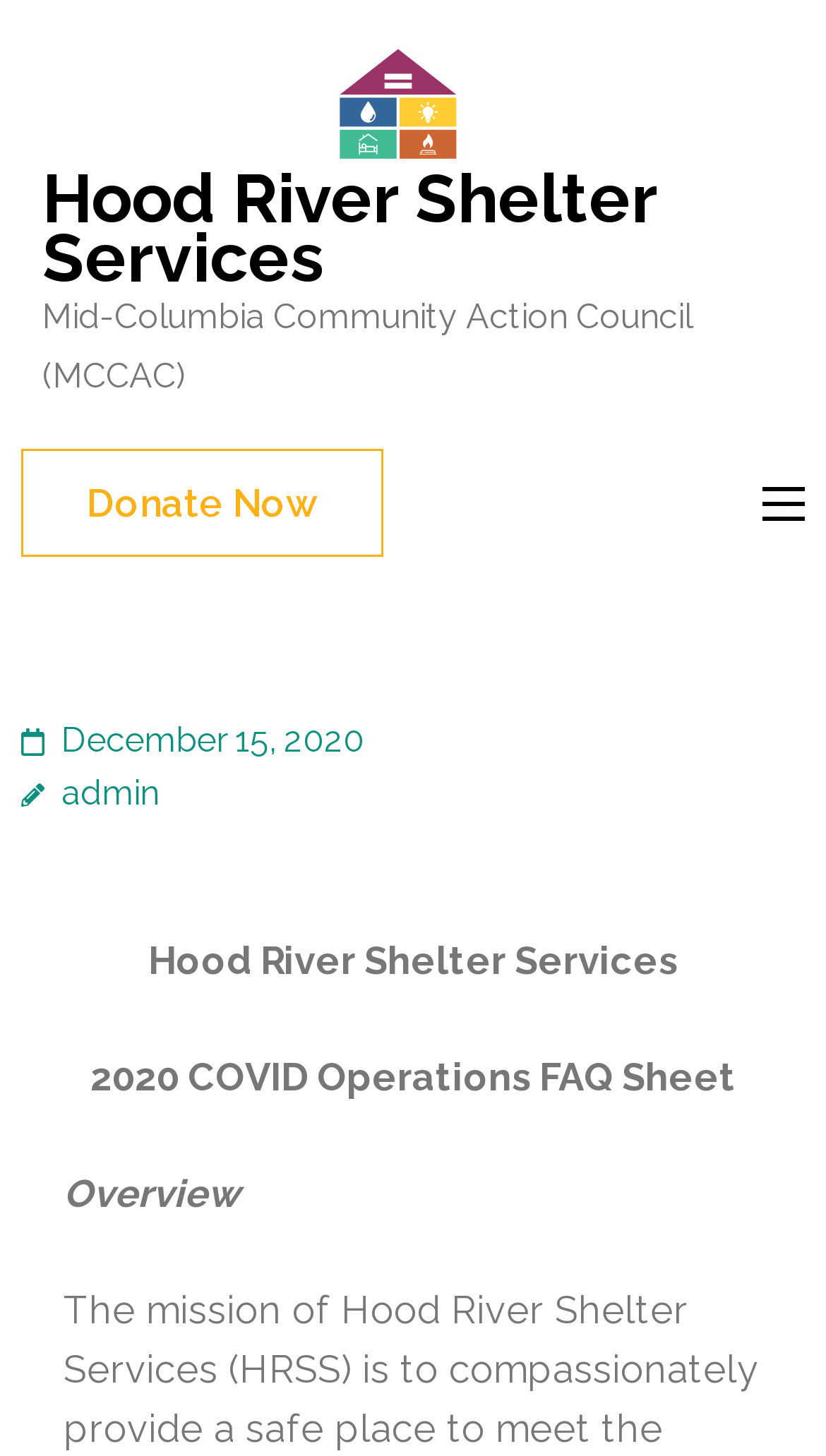What type of document is mentioned on the webpage?
Respond to the question with a single word or phrase according to the image.

FAQ Sheet